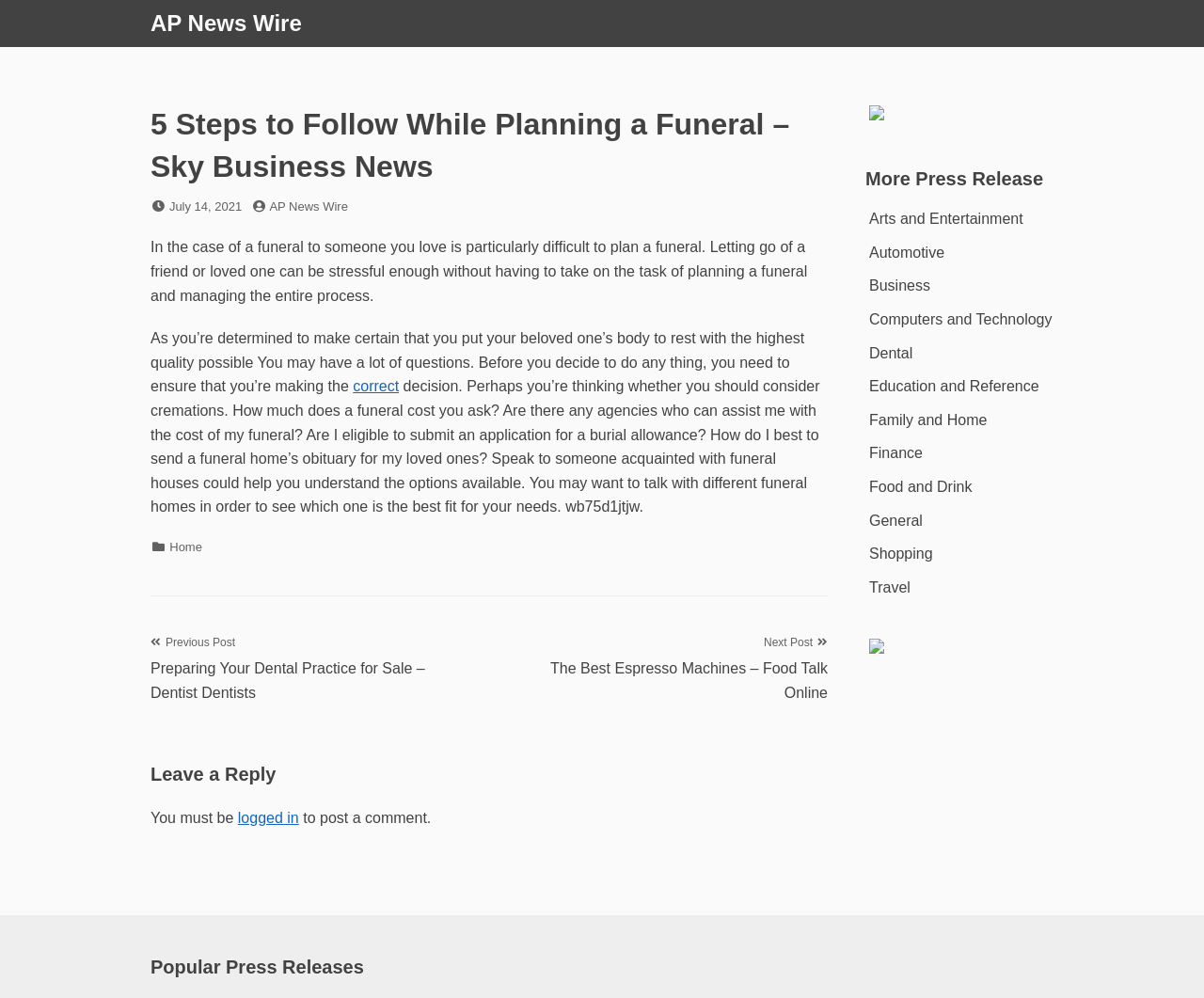Please identify the bounding box coordinates of where to click in order to follow the instruction: "Click on the link to read more press releases about business".

[0.722, 0.278, 0.773, 0.294]